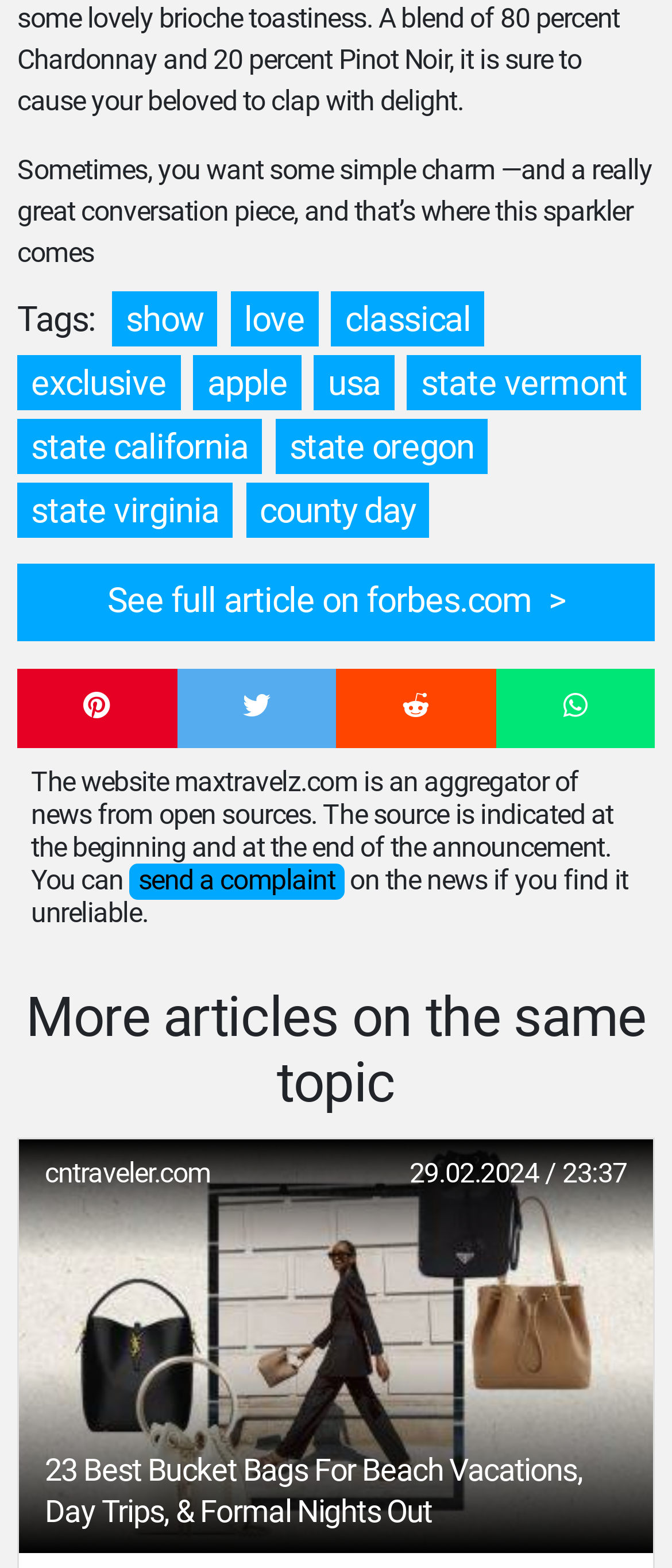Predict the bounding box coordinates of the area that should be clicked to accomplish the following instruction: "Click on the 'love' tag". The bounding box coordinates should consist of four float numbers between 0 and 1, i.e., [left, top, right, bottom].

[0.343, 0.186, 0.474, 0.221]